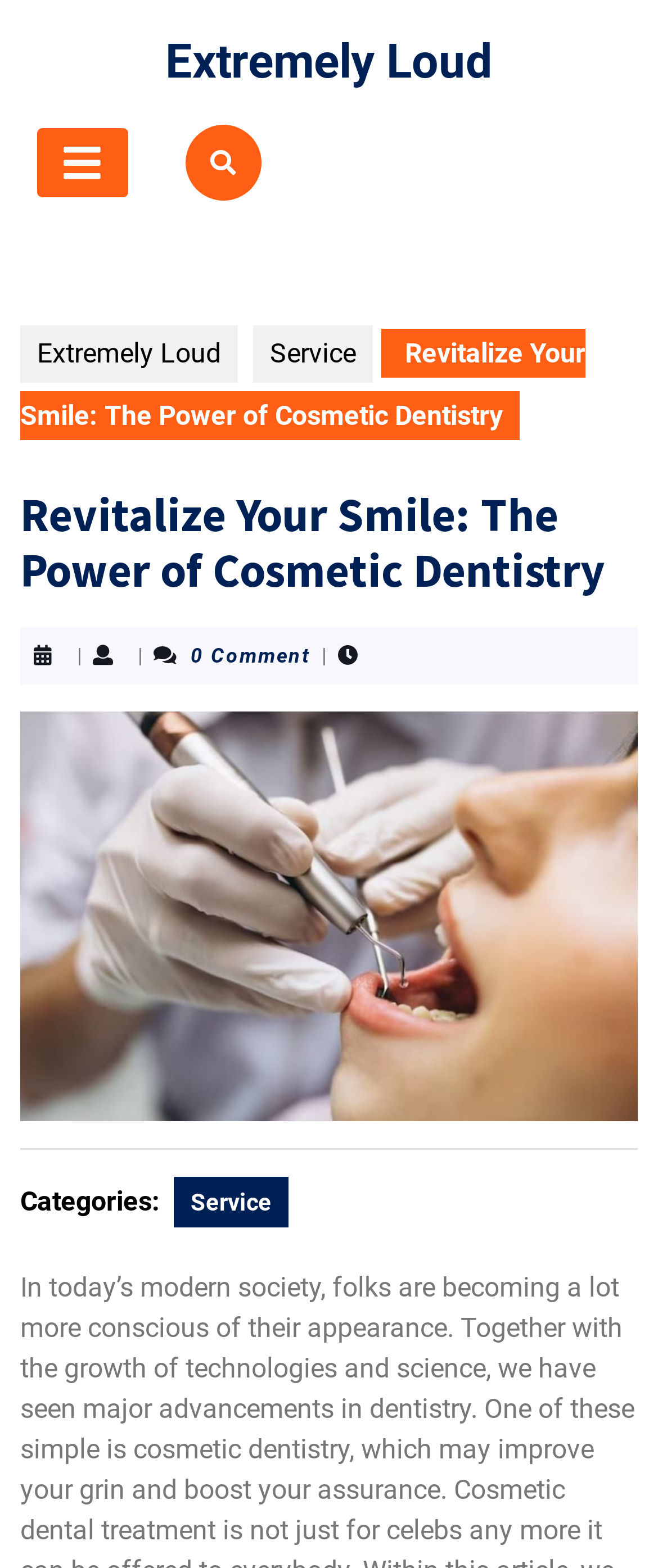Is the open button selected?
Offer a detailed and exhaustive answer to the question.

I found the element ' Open Button' with the attribute 'selected: False', which indicates that the open button is not selected.